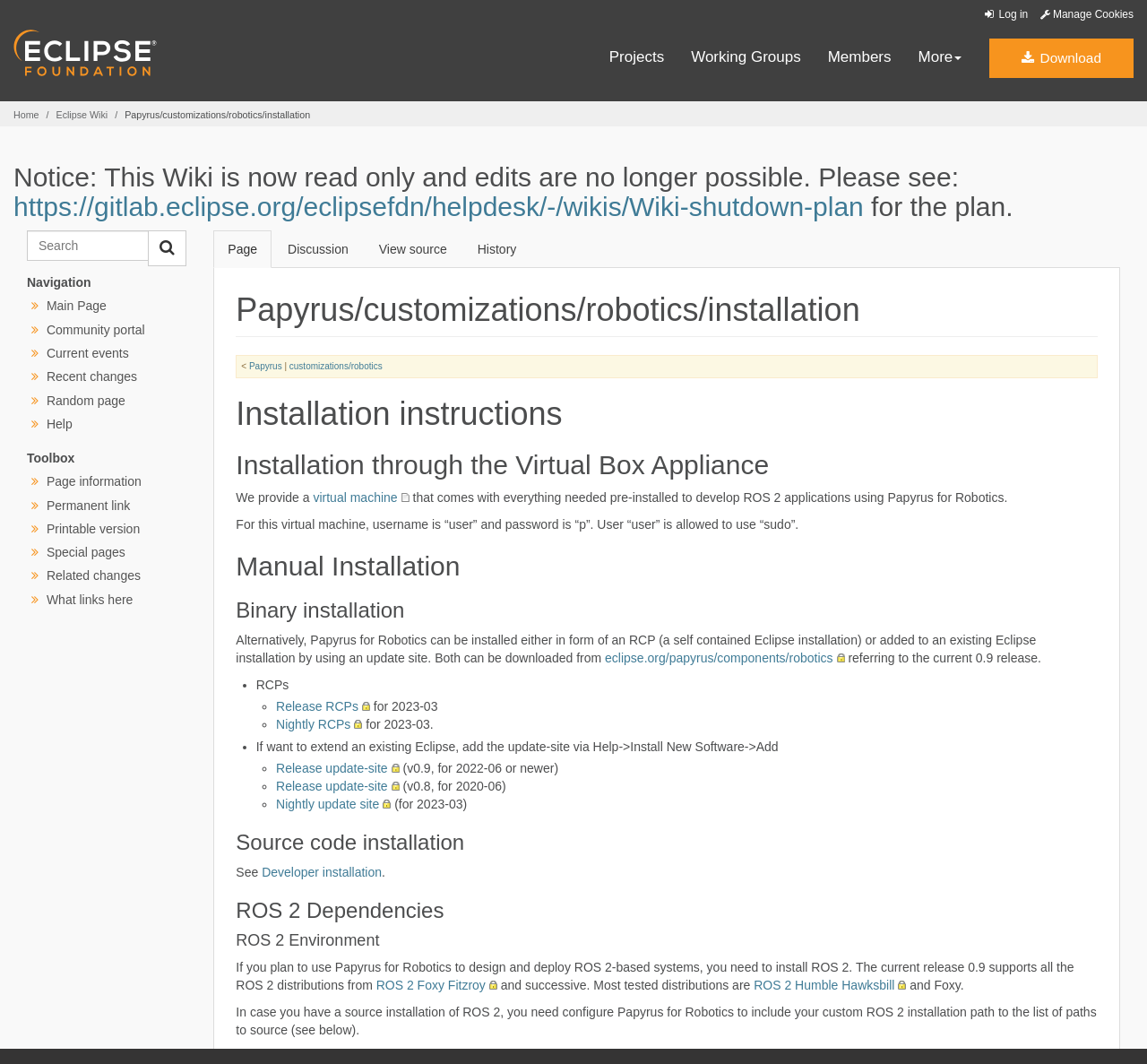Refer to the element description Special pages and identify the corresponding bounding box in the screenshot. Format the coordinates as (top-left x, top-left y, bottom-right x, bottom-right y) with values in the range of 0 to 1.

[0.041, 0.512, 0.109, 0.526]